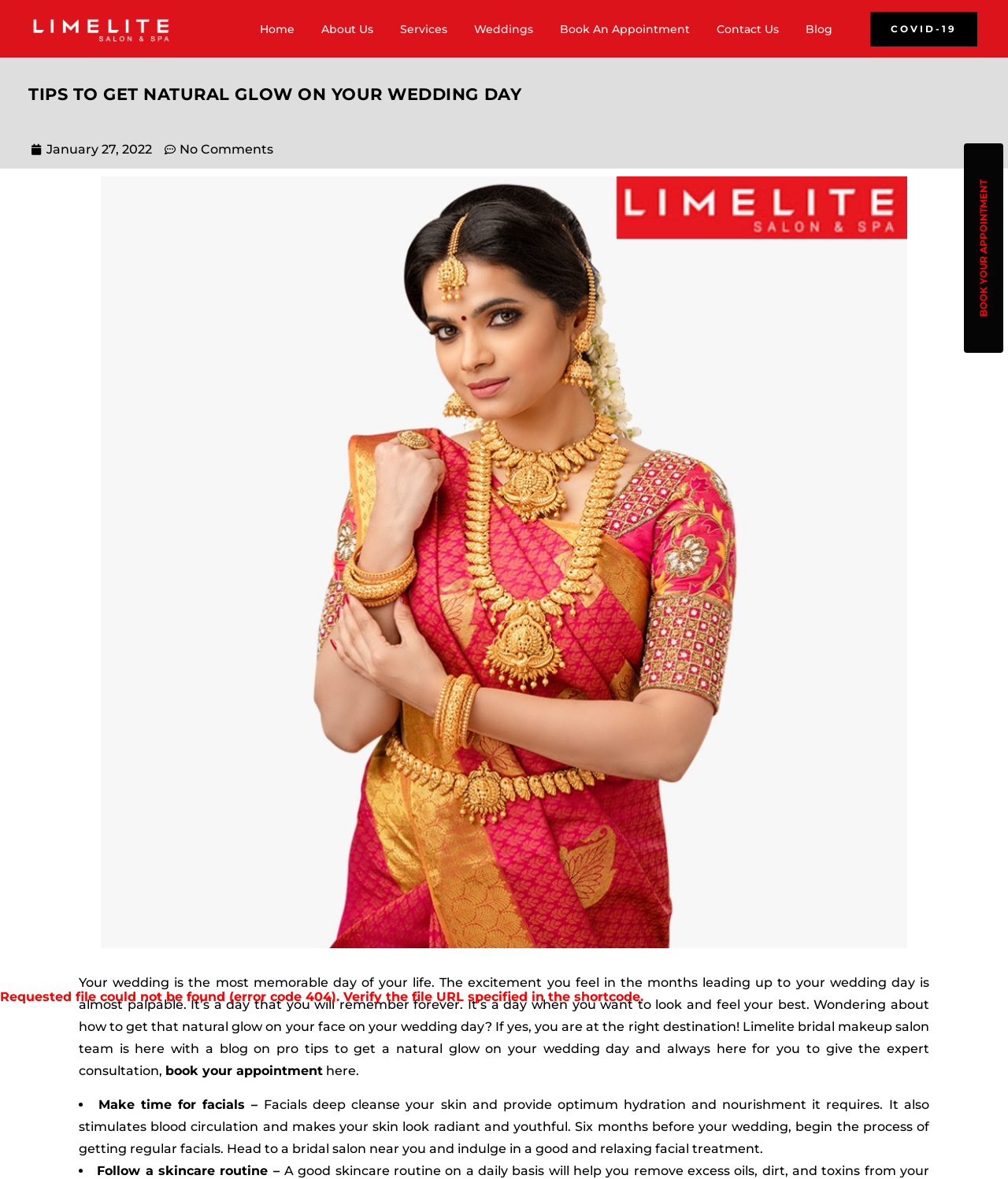How can I book an appointment?
Refer to the image and give a detailed answer to the query.

The webpage provides a link 'Book An Appointment' which can be clicked to book an appointment. Additionally, there is a call-to-action 'book your appointment' at the end of the blog post.